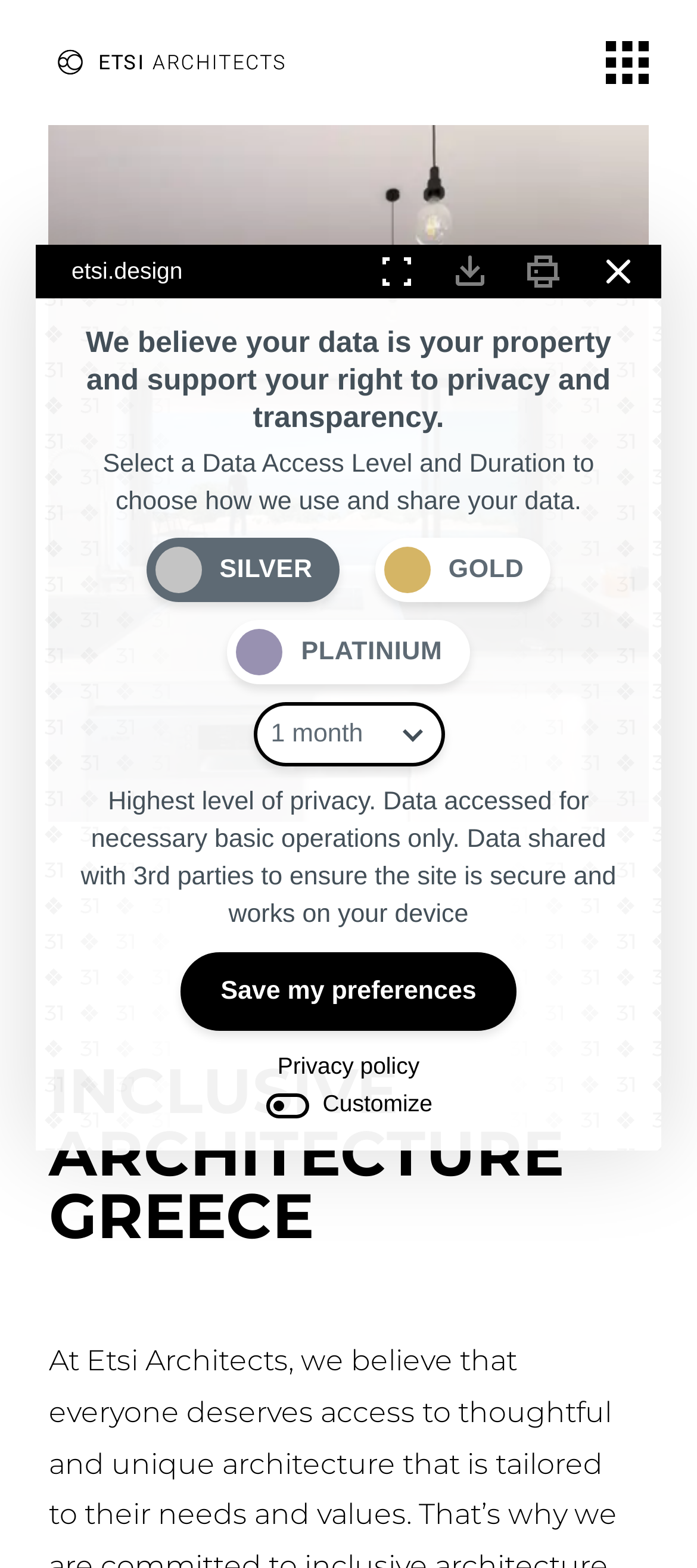Bounding box coordinates should be provided in the format (top-left x, top-left y, bottom-right x, bottom-right y) with all values between 0 and 1. Identify the bounding box for this UI element: alt="Etsi Architects"

[0.07, 0.022, 0.421, 0.058]